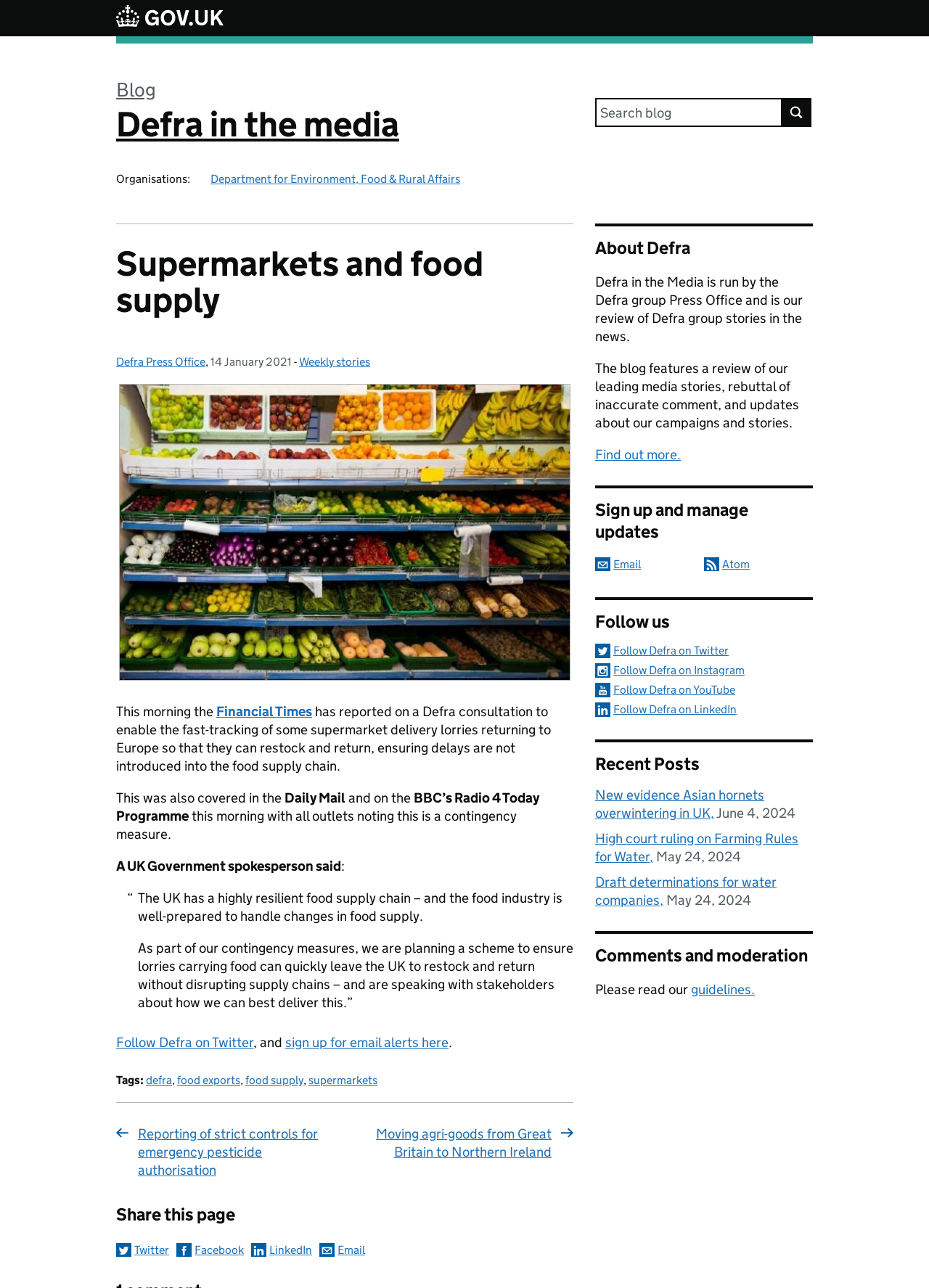Can you provide the bounding box coordinates for the element that should be clicked to implement the instruction: "Follow Defra on Twitter"?

[0.125, 0.803, 0.273, 0.816]